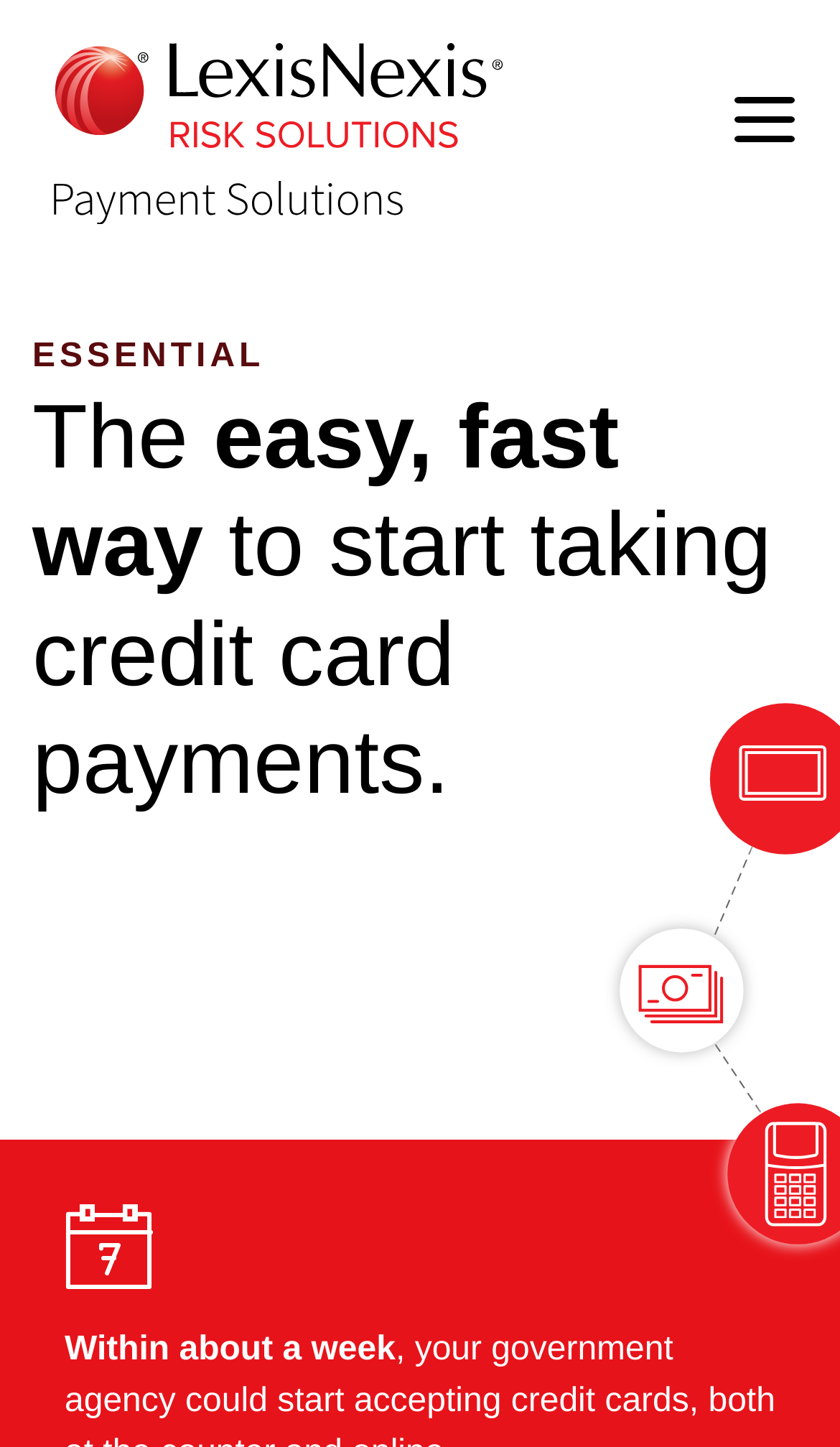What is the logo of the payment solution?
Kindly answer the question with as much detail as you can.

The logo is located at the top left corner of the webpage, and it is an image with a bounding box coordinate of [0.064, 0.03, 0.808, 0.155]. The logo is accompanied by two images, one with a bounding box coordinate of [0.064, 0.03, 0.6, 0.102] and another with a bounding box coordinate of [0.064, 0.124, 0.479, 0.155].